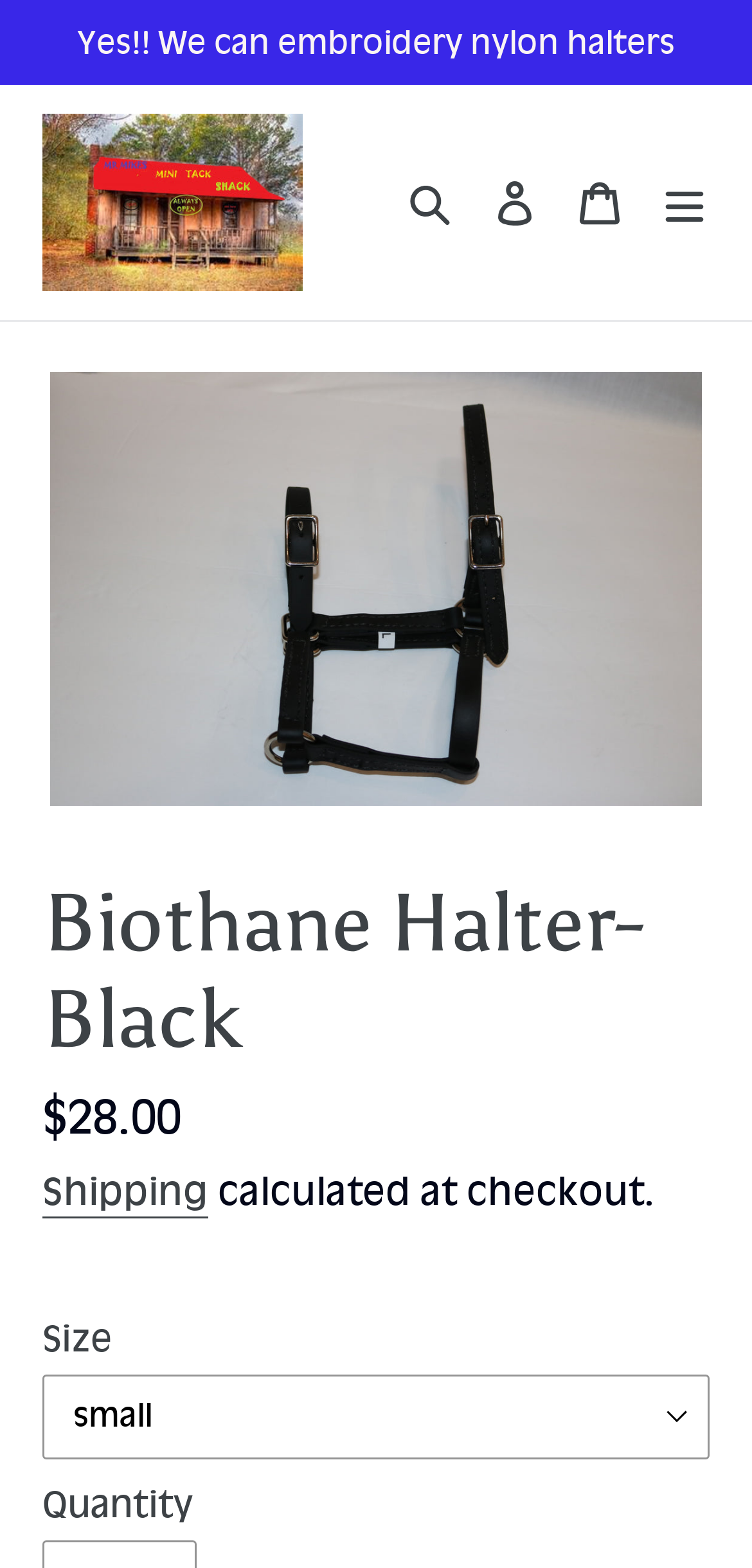Determine the bounding box coordinates of the region that needs to be clicked to achieve the task: "Click the 'Menu' button".

[0.854, 0.098, 0.967, 0.16]